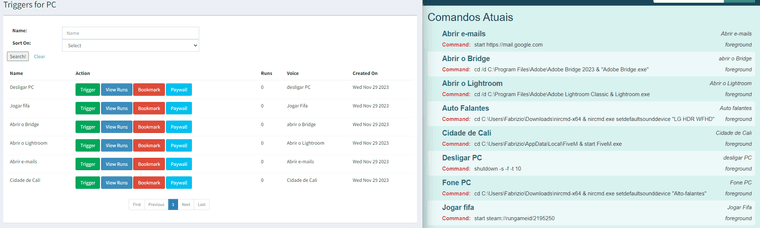Explain the image in a detailed and thorough manner.

The image showcases a user interface for managing and executing commands on a PC. On the left side, titled "Triggers for PC," there are various commands listed such as "Design PC," "Jogar FIFA," "Abrir o Bridge," and others, highlighting their action types, status, and creation dates. Each command features color-coded buttons indicating their status, with options to trigger or bookmark.

On the right, labeled "Comandos Atuais," the interface presents detailed information about current commands in a list format, providing the command names alongside their associated actions and paths for execution. This dual-pane layout facilitates easy management of commands, allowing users to monitor, trigger, and adjust settings efficiently.

Overall, the image illustrates an organized system for managing computer triggers and commands, essential for users looking to streamline their workflow and enhance productivity.